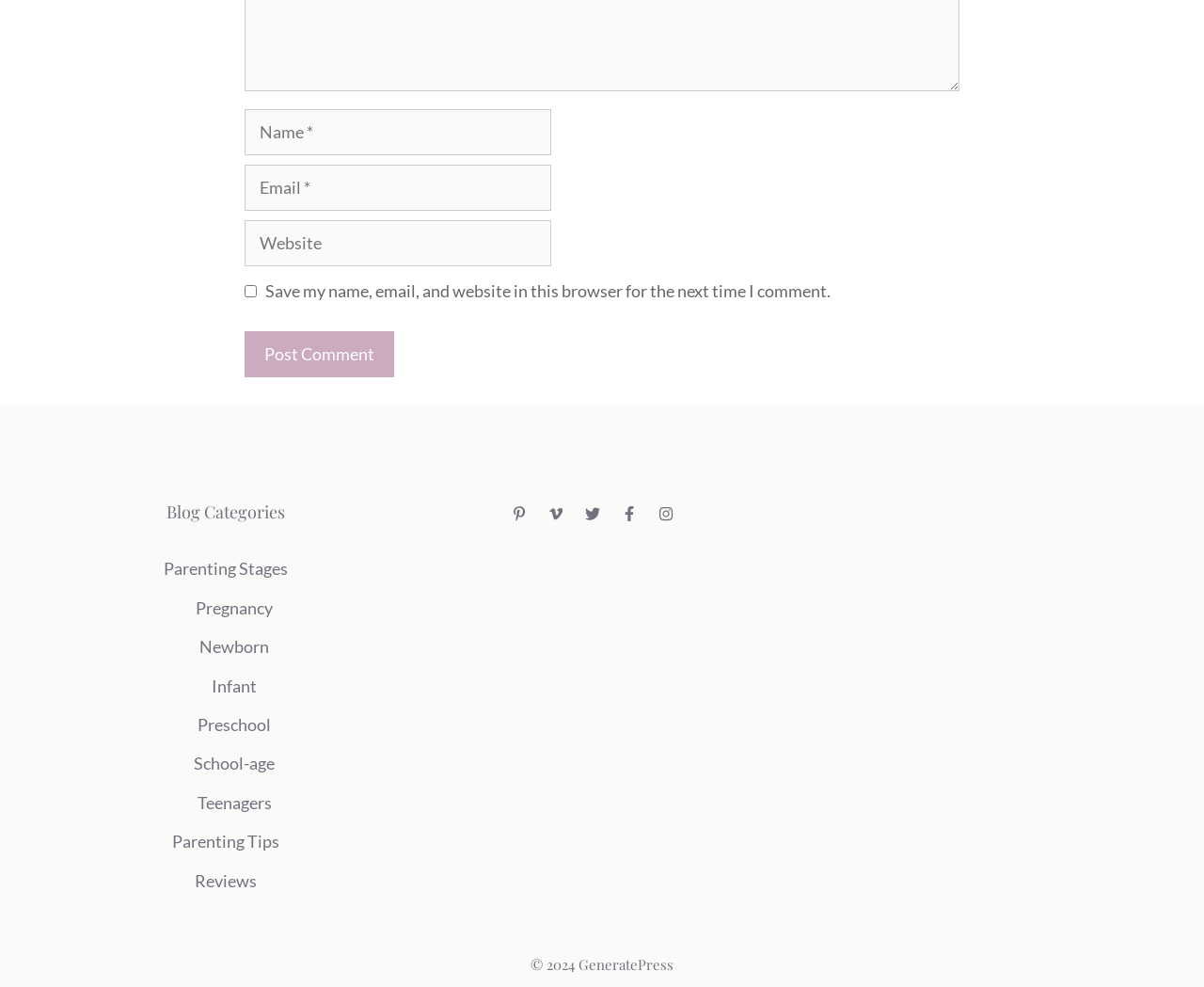Answer the question below in one word or phrase:
How many links are there in the 'Blog Categories' section?

8